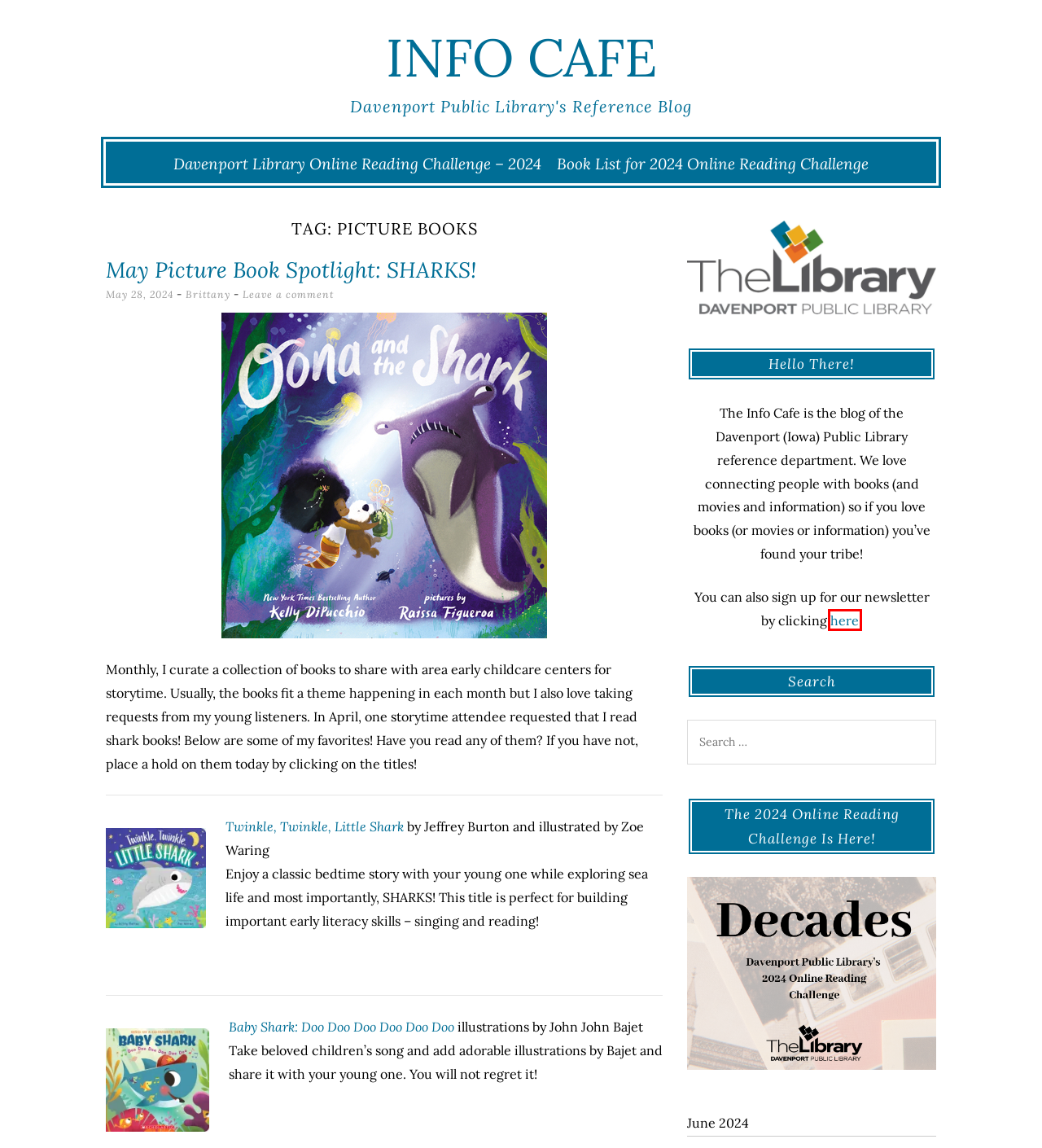Look at the screenshot of a webpage, where a red bounding box highlights an element. Select the best description that matches the new webpage after clicking the highlighted element. Here are the candidates:
A. June 7, 2024 – Info Cafe
B. Info Cafe – Davenport Public Library's Reference Blog
C. Book List for 2024 Online Reading Challenge – Info Cafe
D. May Picture Book Spotlight: SHARKS! – Info Cafe
E. Davenport Library Online Reading Challenge – 2024 – Info Cafe
F. Blog Tool, Publishing Platform, and CMS – WordPress.org
G. Newsletters | Davenport Public Library
H. Brittany – Info Cafe

G